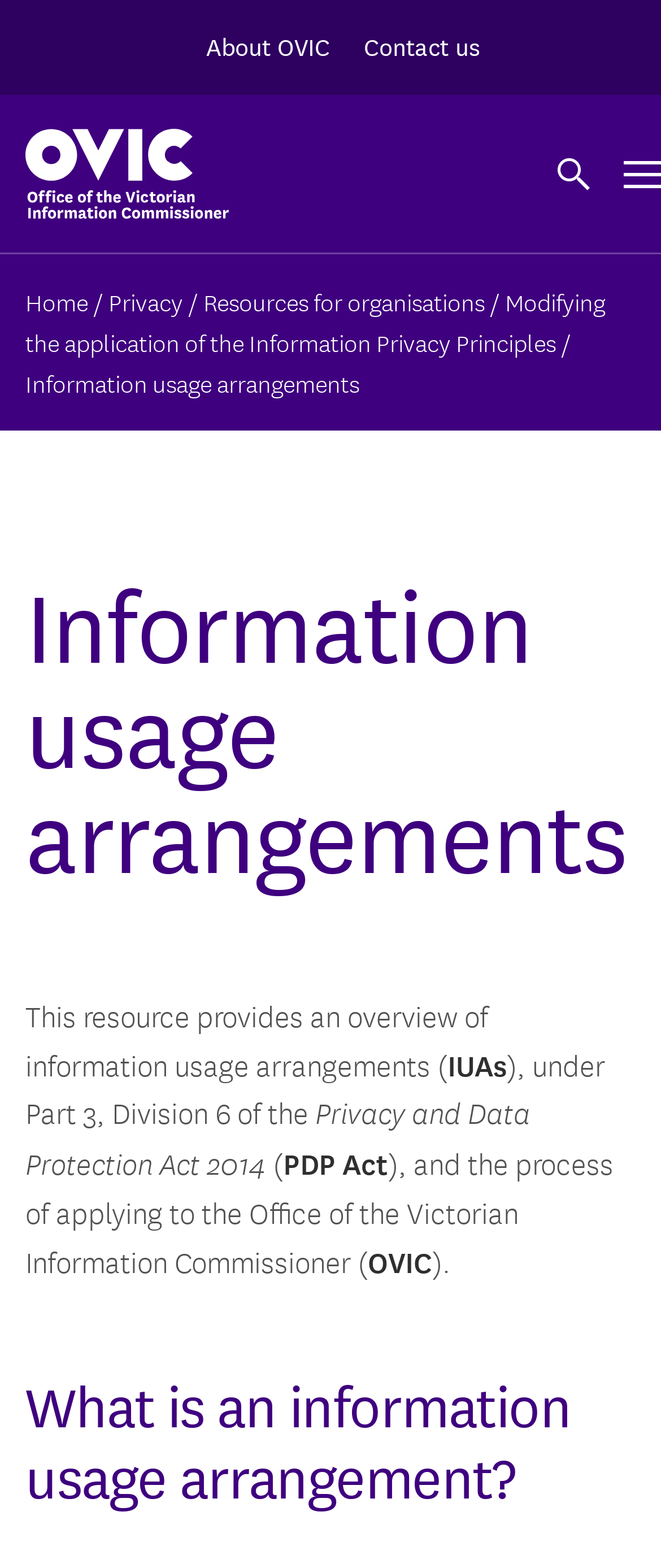What is an IUA?
Please ensure your answer to the question is detailed and covers all necessary aspects.

I found the answer by looking at the static text elements that explain what an IUA is, which is an abbreviation for 'information usage arrangement'.